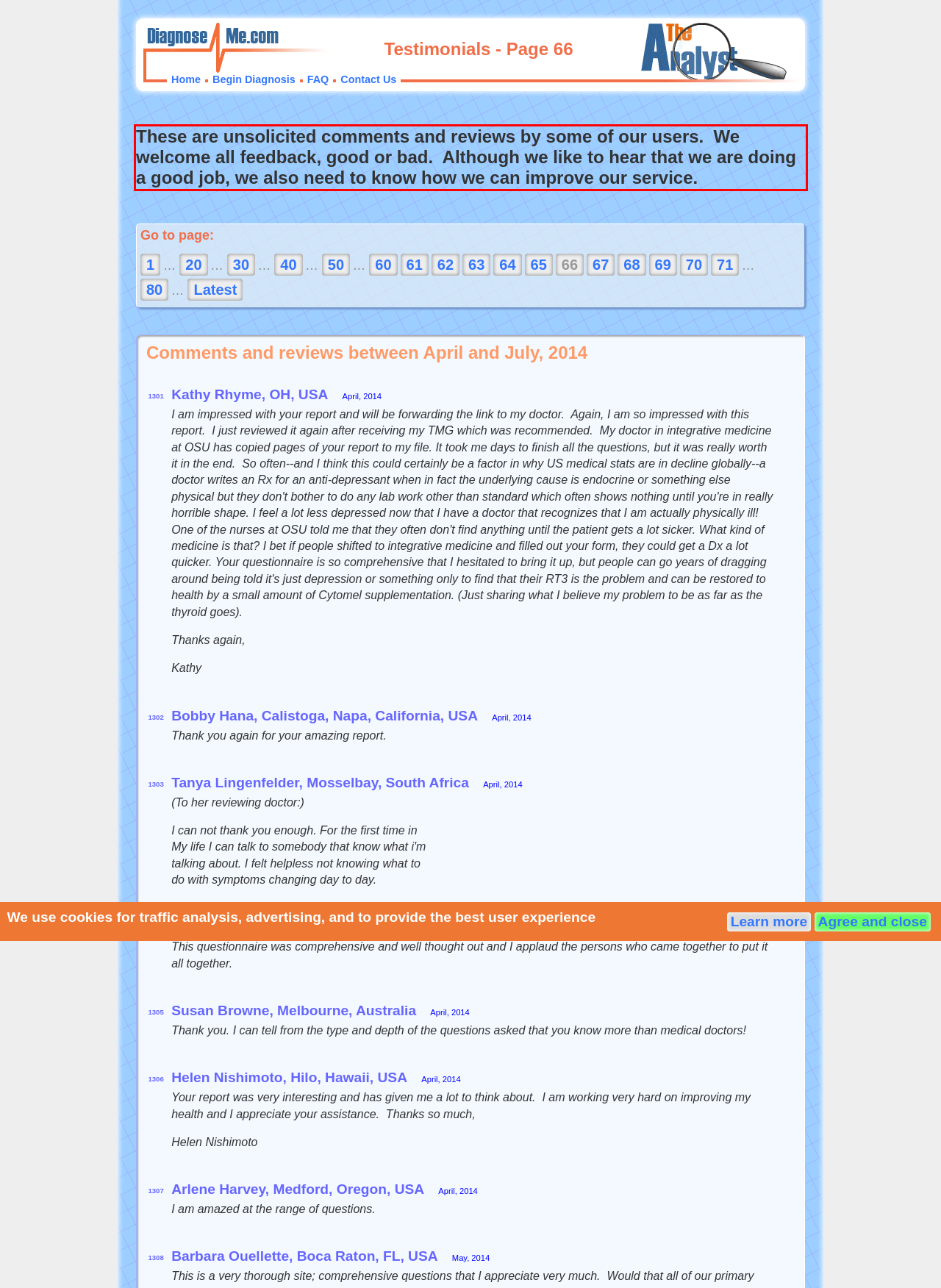Using the provided screenshot, read and generate the text content within the red-bordered area.

These are unsolicited comments and reviews by some of our users. We welcome all feedback, good or bad. Although we like to hear that we are doing a good job, we also need to know how we can improve our service.